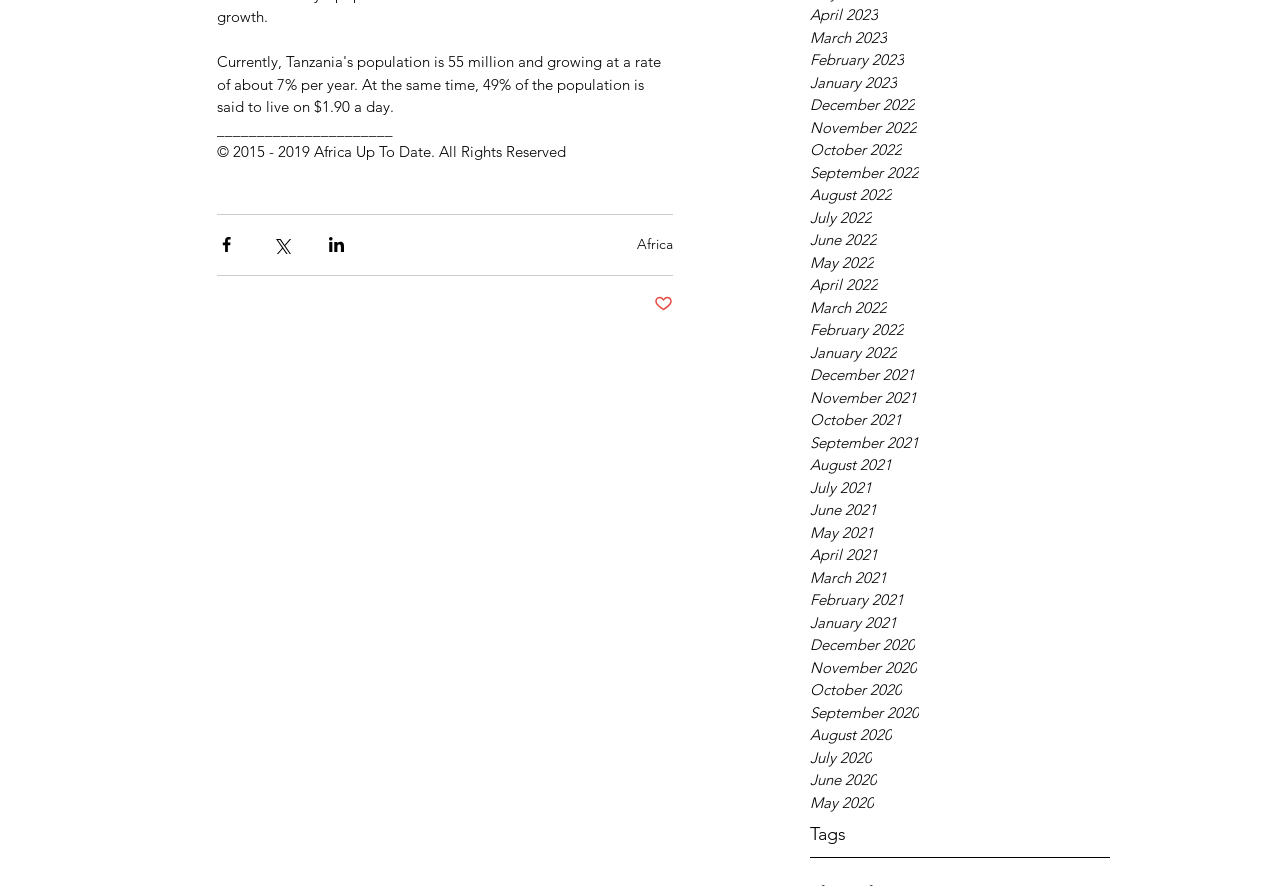Show the bounding box coordinates for the element that needs to be clicked to execute the following instruction: "Click on the 'Coalfire' link". Provide the coordinates in the form of four float numbers between 0 and 1, i.e., [left, top, right, bottom].

None